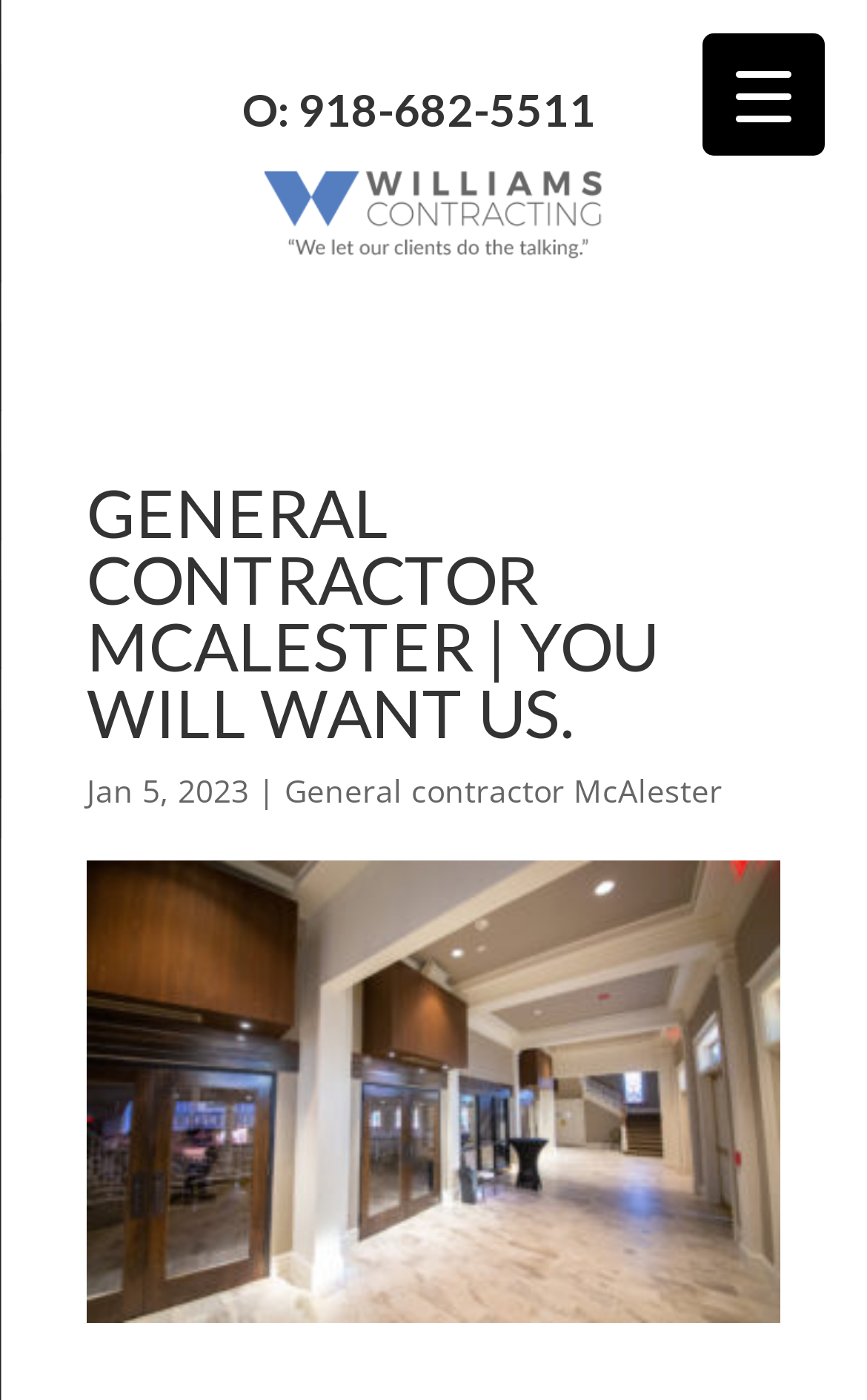Identify the bounding box for the UI element specified in this description: "Home Page". The coordinates must be four float numbers between 0 and 1, formatted as [left, top, right, bottom].

None